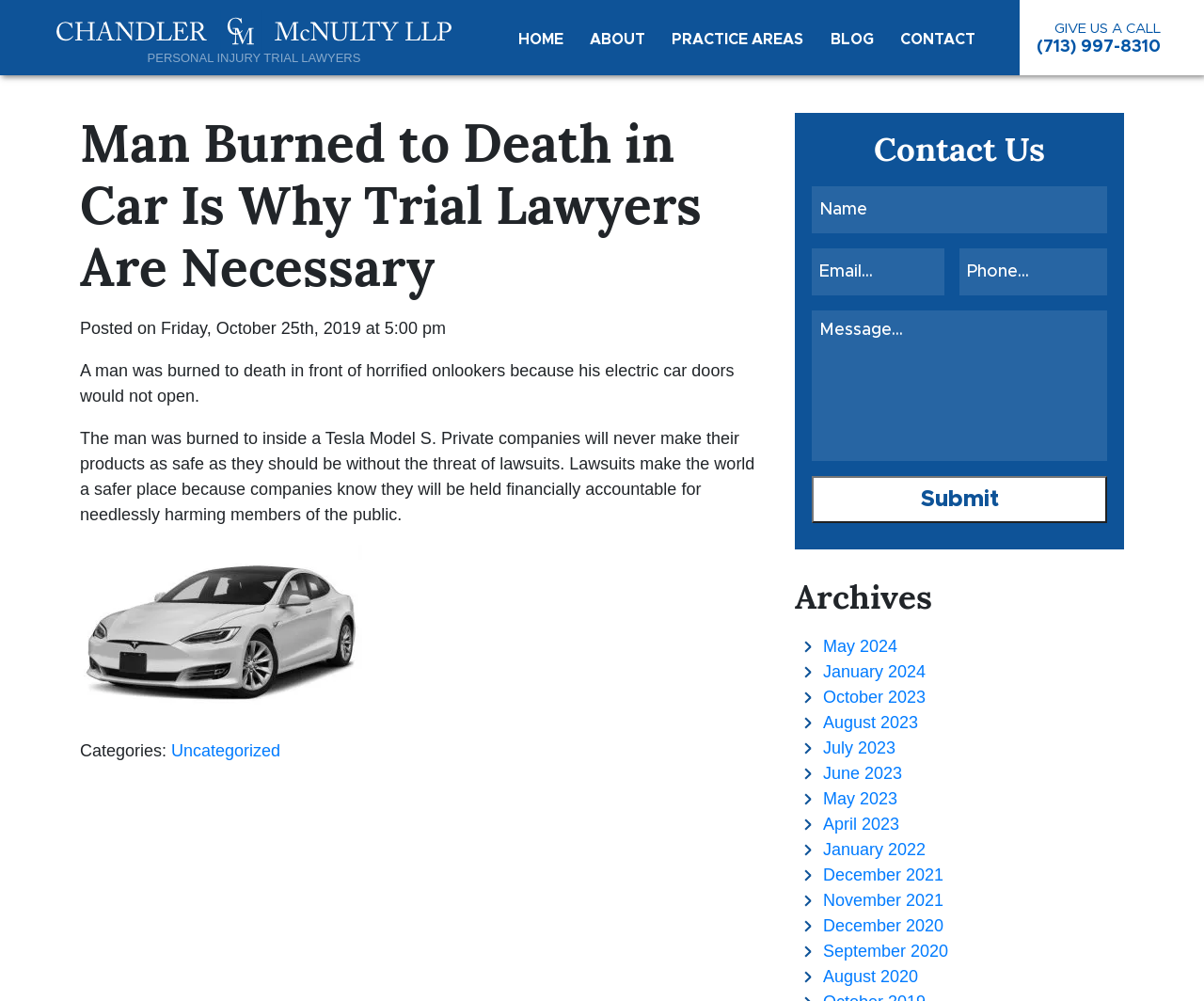Offer a thorough description of the webpage.

This webpage appears to be a blog post from a law firm, Chandler McNulty LLP, with a focus on personal injury trial lawyers. At the top of the page, there is a logo and a navigation menu with links to "HOME", "ABOUT", "PRACTICE AREAS", "BLOG", and "CONTACT". Below the navigation menu, there is a call-to-action link to "GIVE US A CALL" with a phone number.

The main content of the page is a blog post titled "Man Burned to Death in Car Is Why Trial Lawyers Are Necessary". The post is dated Friday, October 25th, 2019, and it tells the story of a man who was burned to death in a Tesla Model S because the electric car doors would not open. The post argues that private companies will not make their products as safe as they should be without the threat of lawsuits, and that lawsuits make the world a safer place.

Below the main content, there is an image of a Tesla Model S. To the right of the image, there are categories listed, with a link to "Uncategorized". Further down the page, there is a contact form with several text boxes and a "Submit" button.

On the right-hand side of the page, there is a section titled "Archives" with links to various months and years, from May 2024 to August 2020.